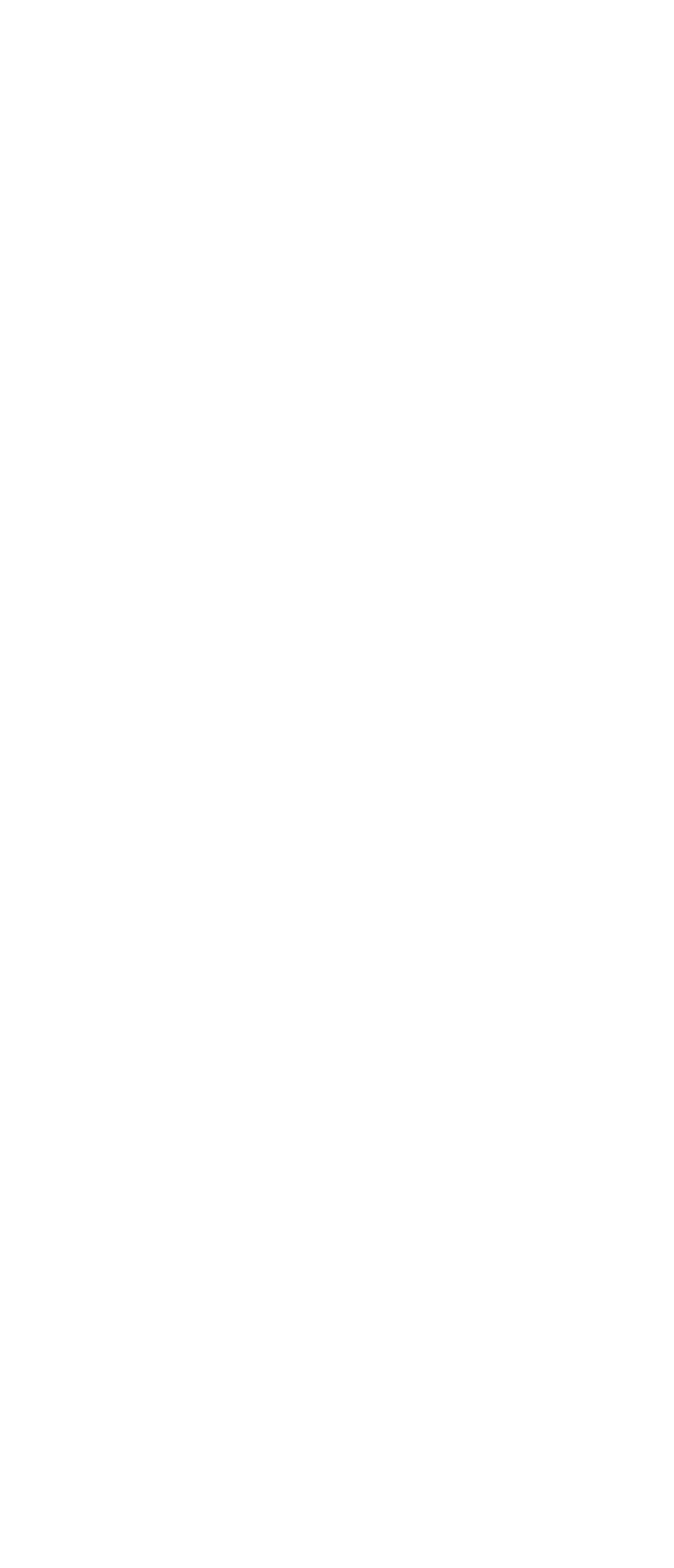What is the title of the latest article?
Refer to the image and provide a detailed answer to the question.

The title of the latest article is mentioned at the bottom of the webpage. The heading 'new: Pierre Bourdieu on education: Habitus, capital, and field. Reproduction in the practice of education.' indicates that the latest article is about Pierre Bourdieu's work on education.